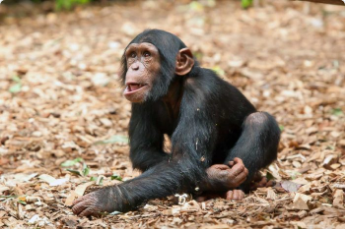What is the atmosphere of the scene?
Look at the image and answer the question with a single word or phrase.

Vibrant yet tranquil